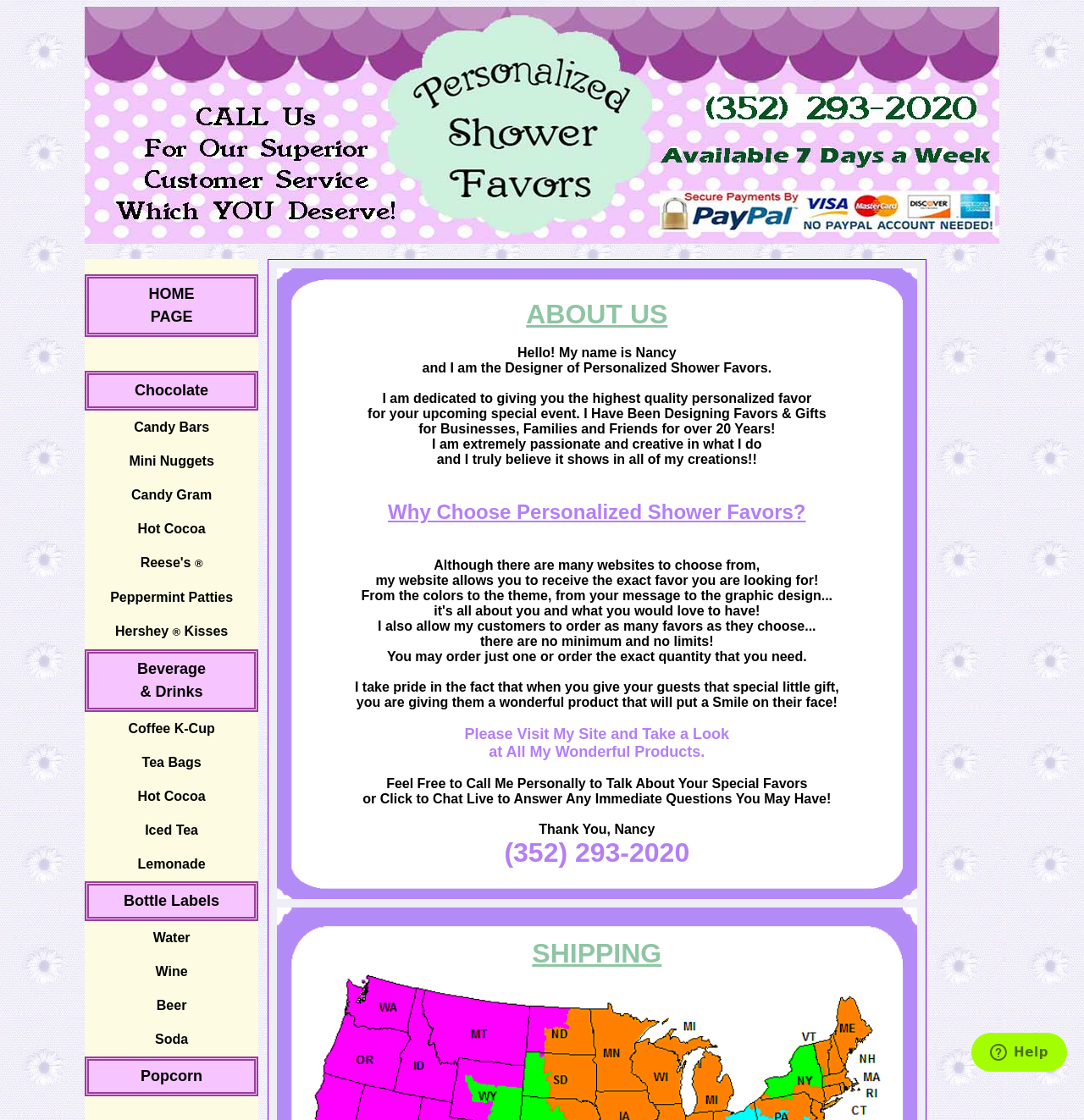What is the benefit of ordering from this website?
Answer the question with as much detail as possible.

According to the 'ABOUT US' section, Nancy allows customers to order as many favors as they choose, with no minimum and no limits.